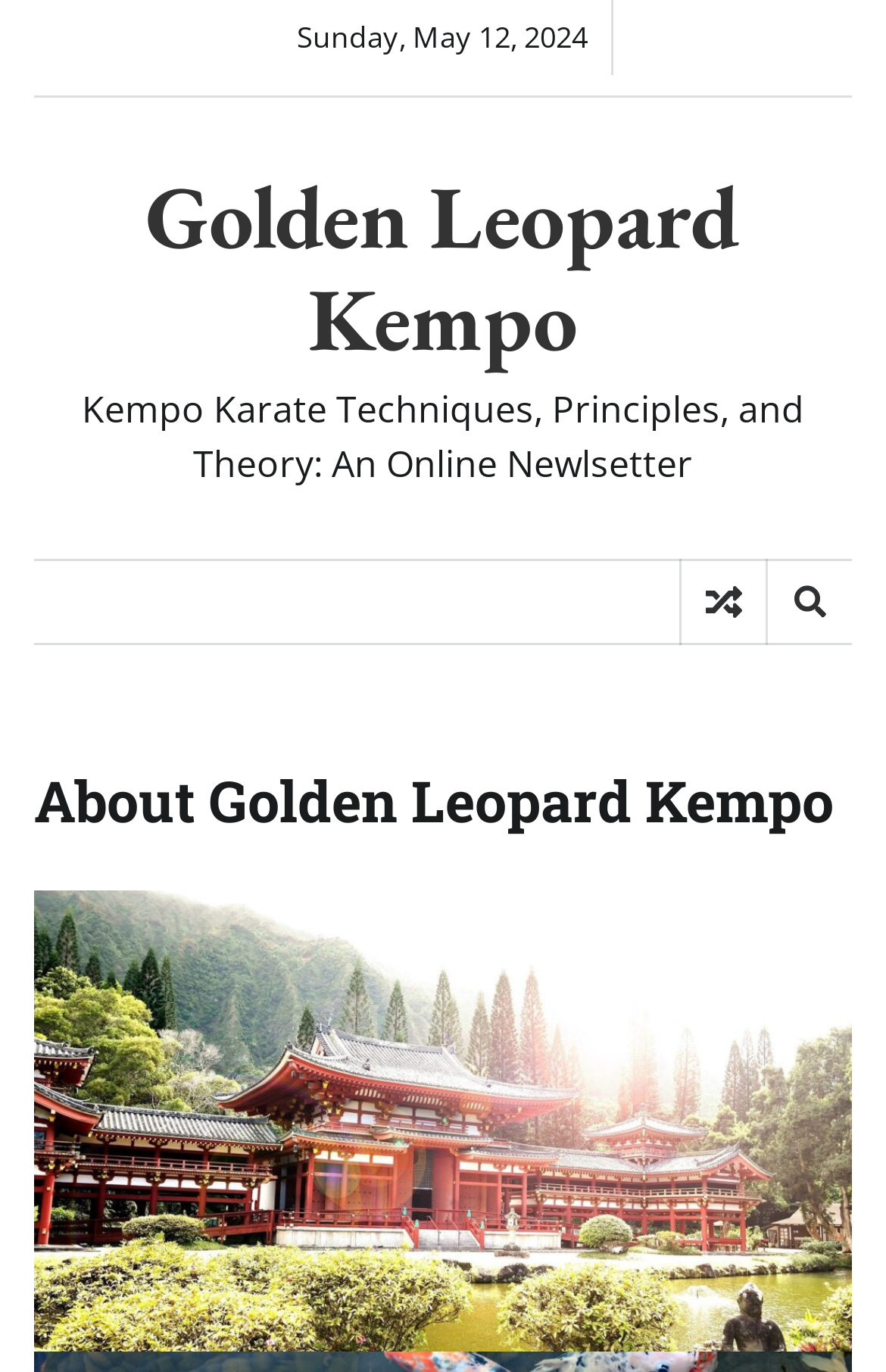What is the theme of the image on the webpage?
Please provide a comprehensive answer to the question based on the webpage screenshot.

I analyzed the image on the webpage and found that it depicts 'beautiful asian architecture', located at the bottom section of the page, indicated by the bounding box coordinates [0.038, 0.65, 0.962, 0.985].